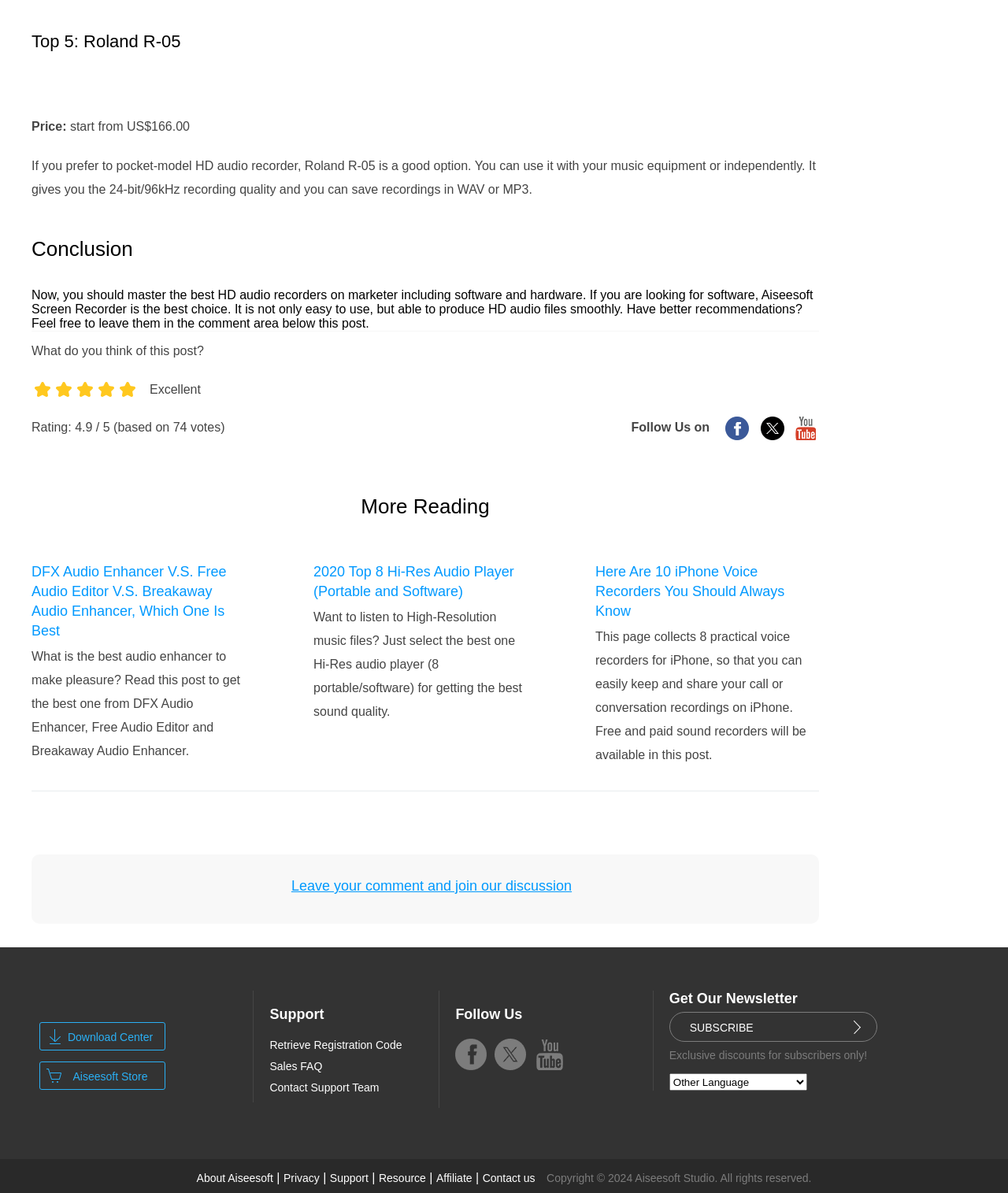Could you indicate the bounding box coordinates of the region to click in order to complete this instruction: "Leave a comment".

[0.289, 0.736, 0.567, 0.749]